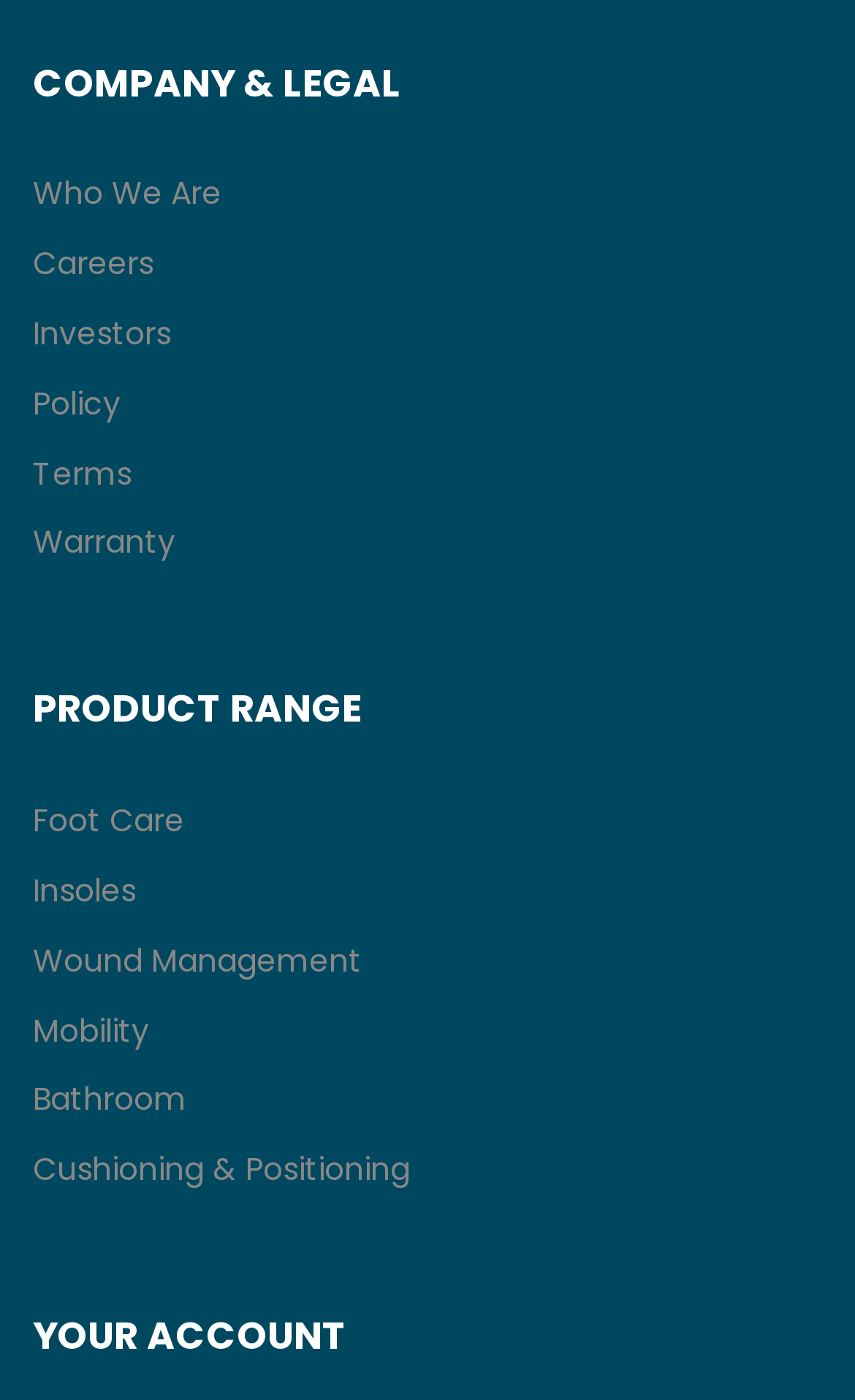How many headings are on this webpage?
Please utilize the information in the image to give a detailed response to the question.

I identified three headings on the webpage: 'COMPANY & LEGAL', 'PRODUCT RANGE', and 'YOUR ACCOUNT'. These headings are separated from each other and have distinct contents.